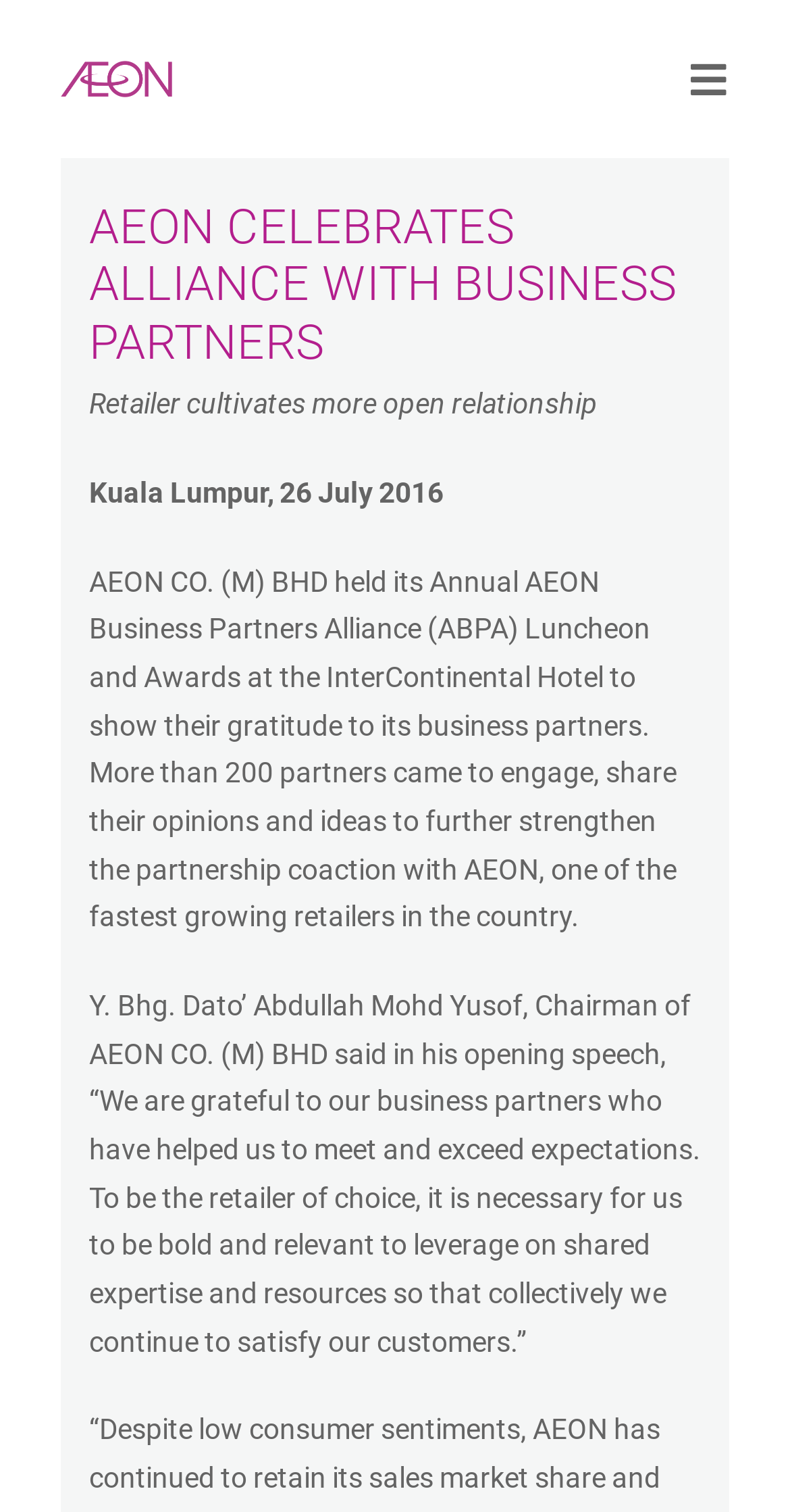Locate the UI element that matches the description Media Relations in the webpage screenshot. Return the bounding box coordinates in the format (top-left x, top-left y, bottom-right x, bottom-right y), with values ranging from 0 to 1.

[0.0, 0.826, 0.482, 0.913]